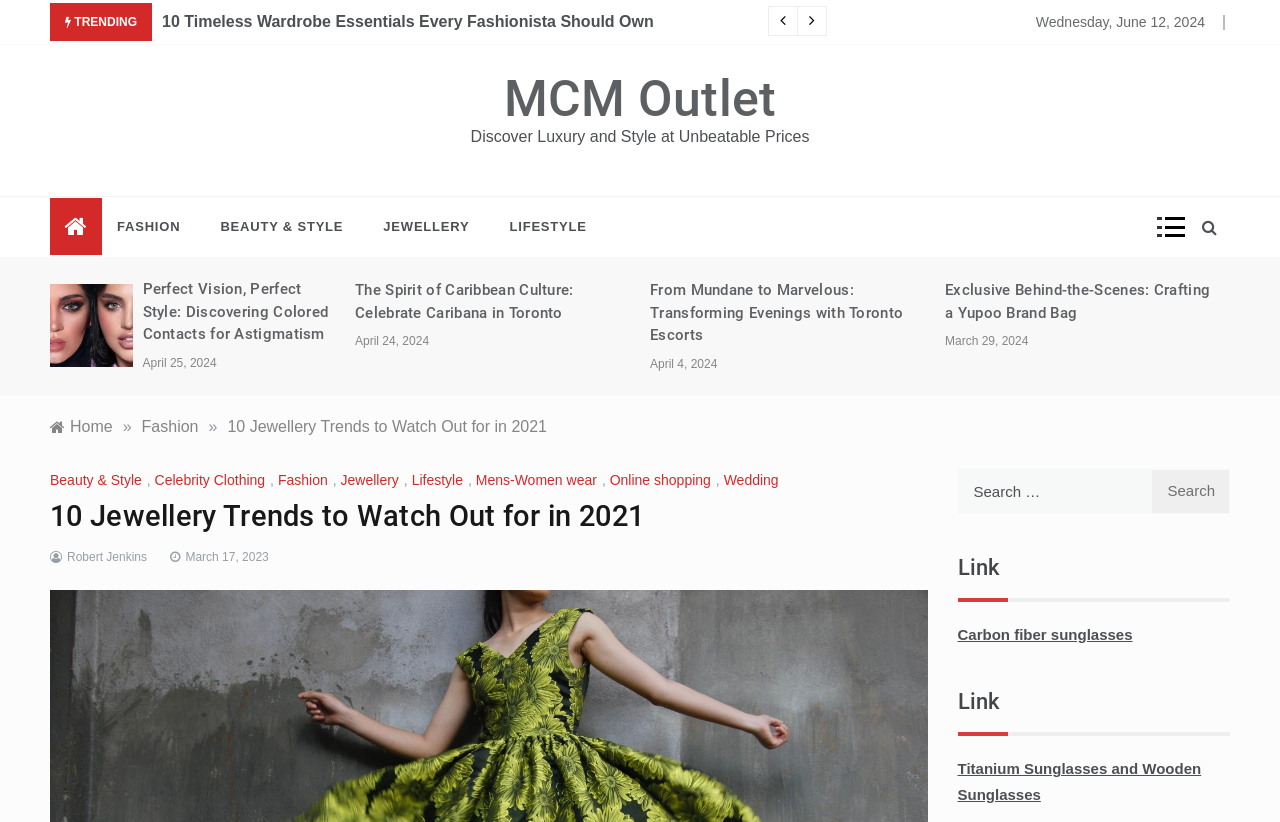What is the category of the article '10 Jewellery Trends to Watch Out for in 2021'?
Using the image, provide a concise answer in one word or a short phrase.

Jewellery